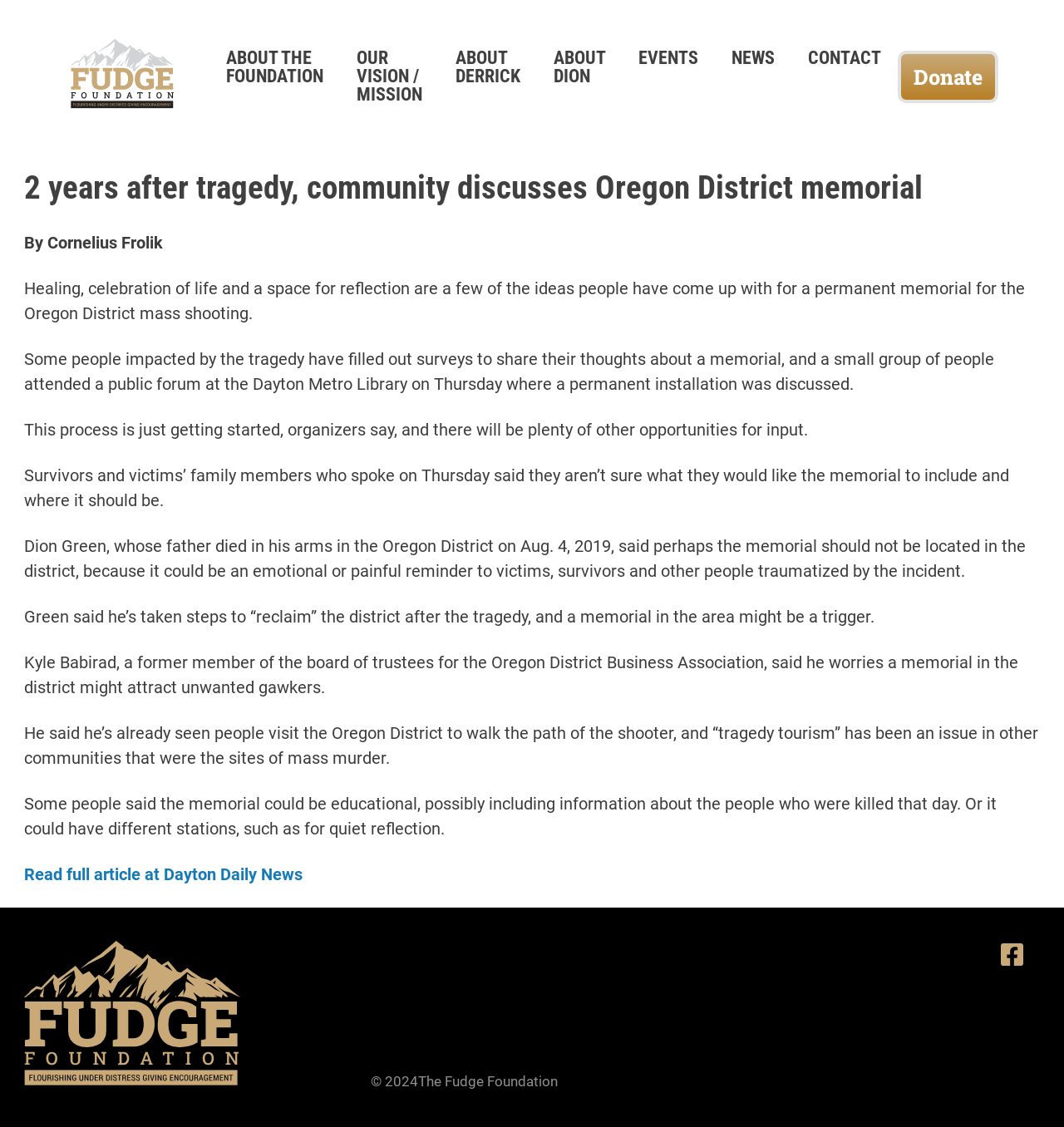Find the bounding box coordinates for the area you need to click to carry out the instruction: "Check the news section". The coordinates should be four float numbers between 0 and 1, indicated as [left, top, right, bottom].

[0.687, 0.042, 0.728, 0.061]